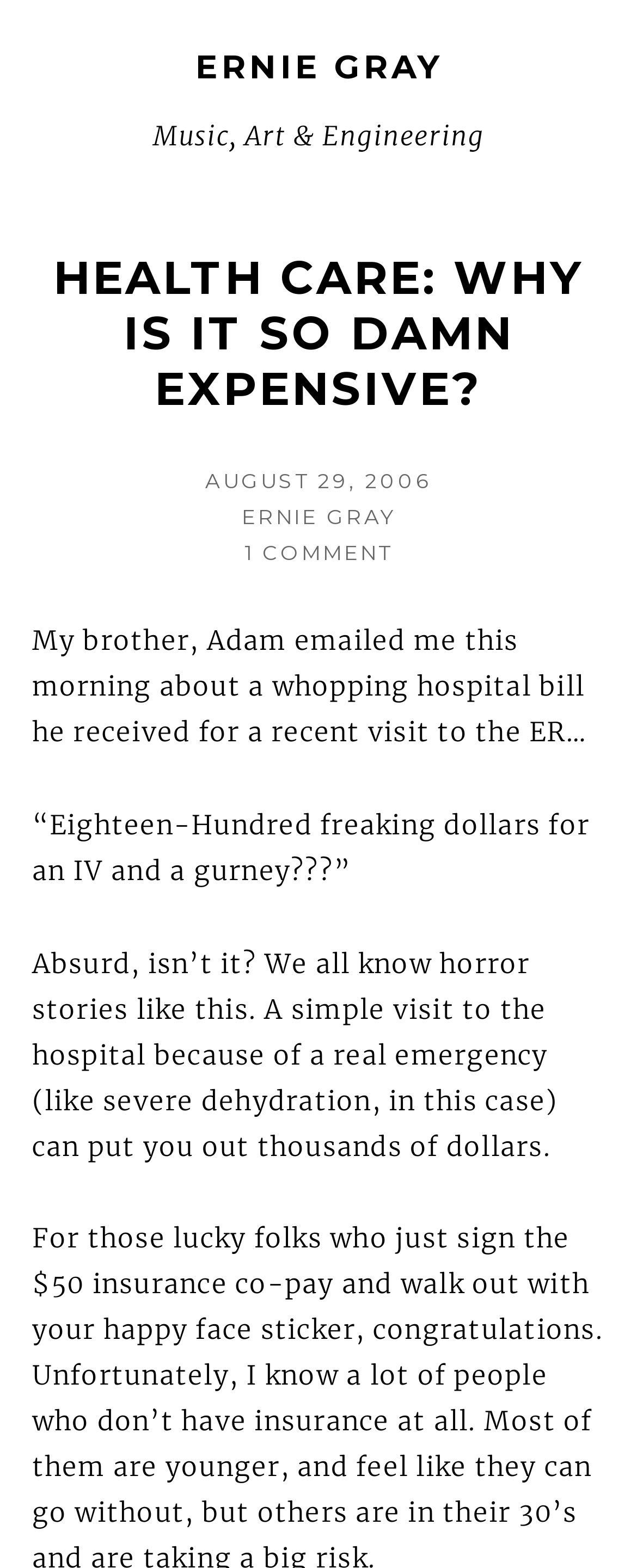Locate the headline of the webpage and generate its content.

HEALTH CARE: WHY IS IT SO DAMN EXPENSIVE?